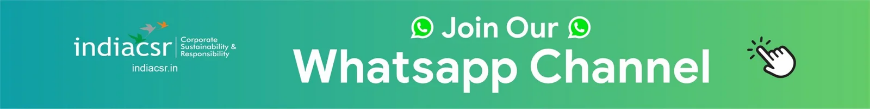Provide your answer in one word or a succinct phrase for the question: 
What is the purpose of the hand pointing visual cue?

To guide users